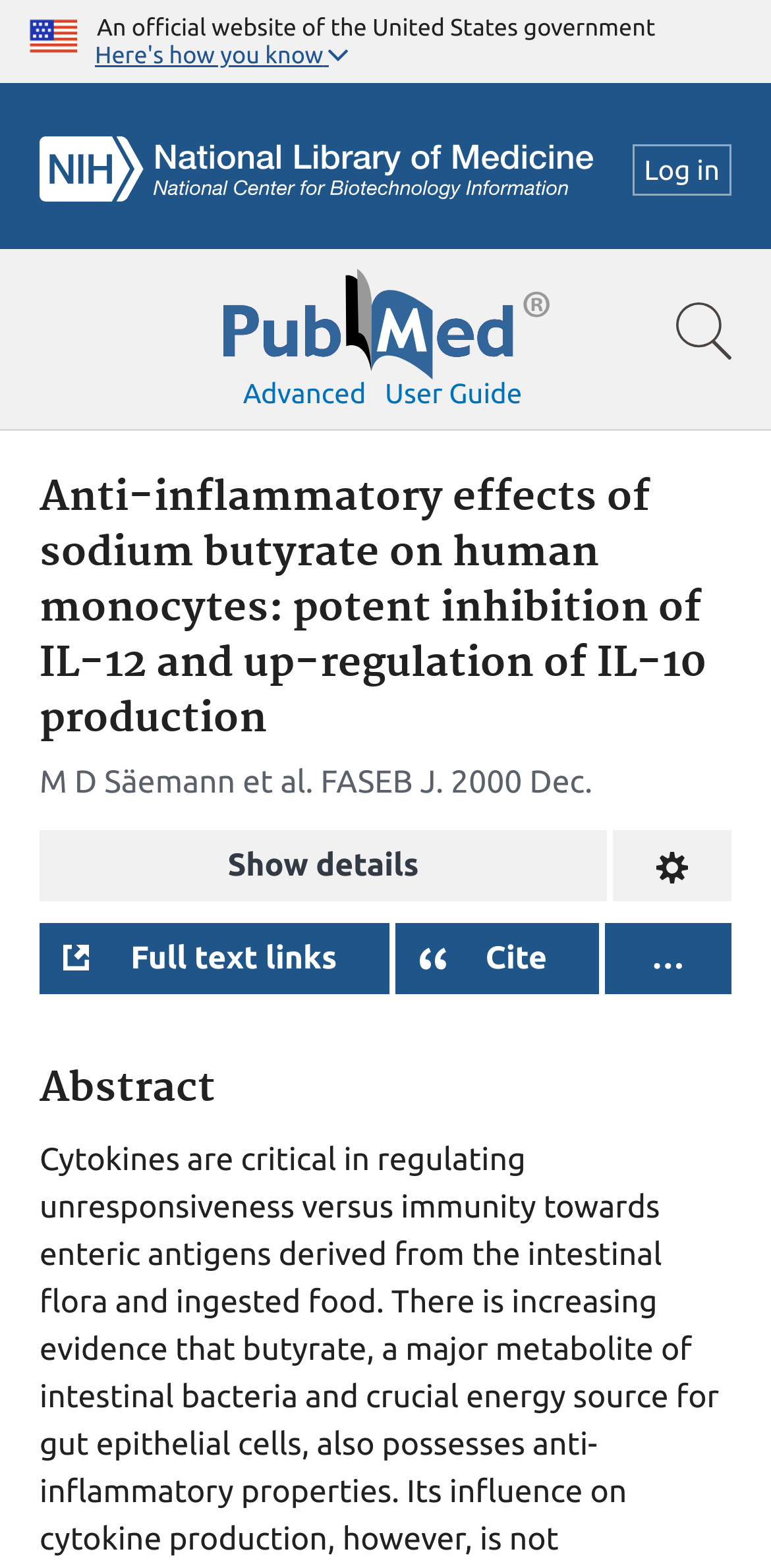Provide the bounding box coordinates of the HTML element this sentence describes: "Cite". The bounding box coordinates consist of four float numbers between 0 and 1, i.e., [left, top, right, bottom].

[0.512, 0.588, 0.776, 0.633]